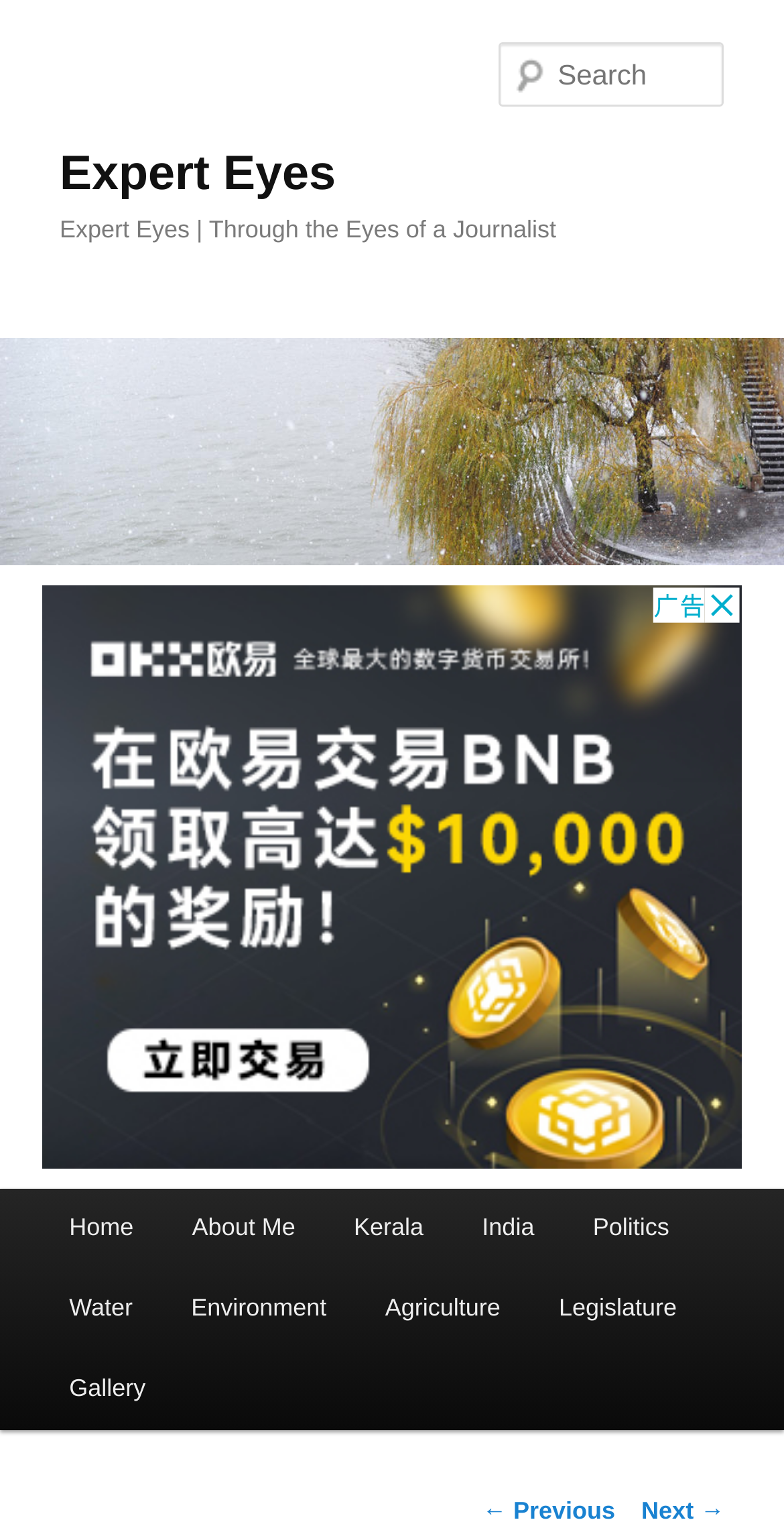What is the last main menu item?
Refer to the image and give a detailed answer to the question.

The last main menu item can be determined by looking at the link elements under the 'Main menu' heading. The last link element has the text 'Gallery', which is the last main menu item.